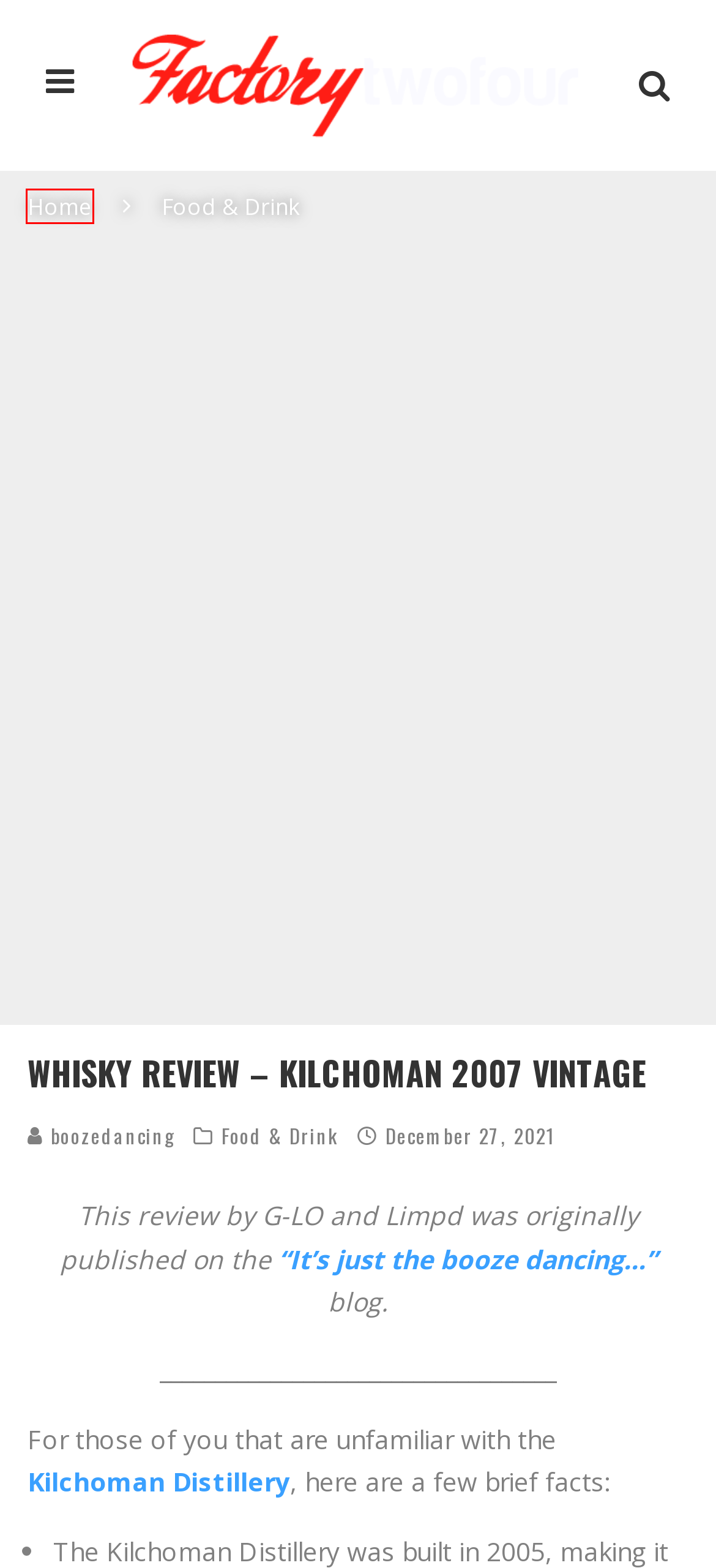Given a webpage screenshot with a UI element marked by a red bounding box, choose the description that best corresponds to the new webpage that will appear after clicking the element. The candidates are:
A. Islay Archives | FactoryTwoFour
B. Contact | FactoryTwoFour
C. Whisky Archives | FactoryTwoFour
D. FactoryTwoFour | Men's Magazine for the Original Lifestyle
E. Cuisine | Food and Drink | FactoryTwoFour
F. Kilchoman 2007 Vintage Archives | FactoryTwoFour
G. boozedancing | Author at FactoryTwoFour
H. Whiskey Archives | FactoryTwoFour

D